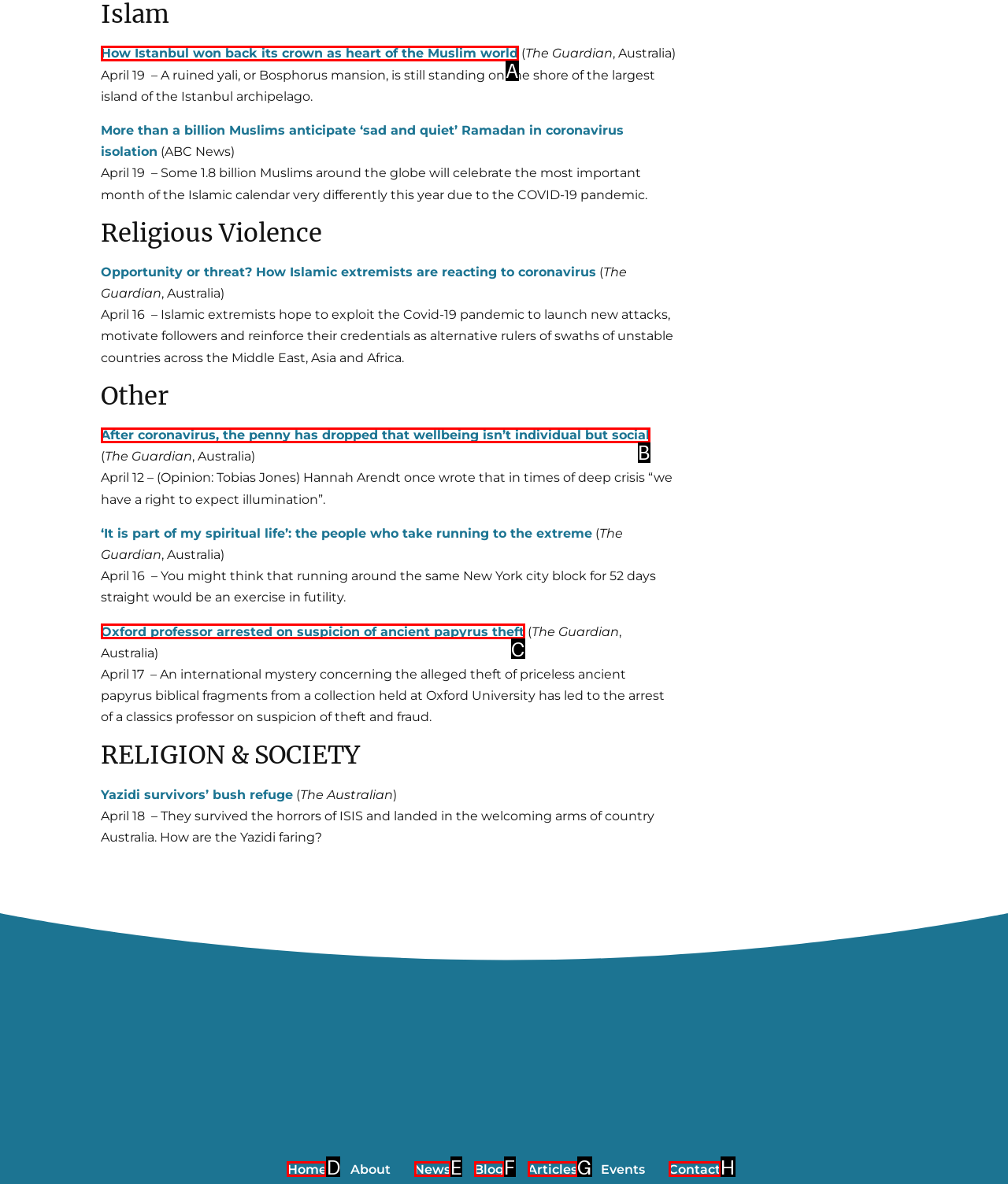Determine the letter of the element you should click to carry out the task: Go to the Home page
Answer with the letter from the given choices.

D